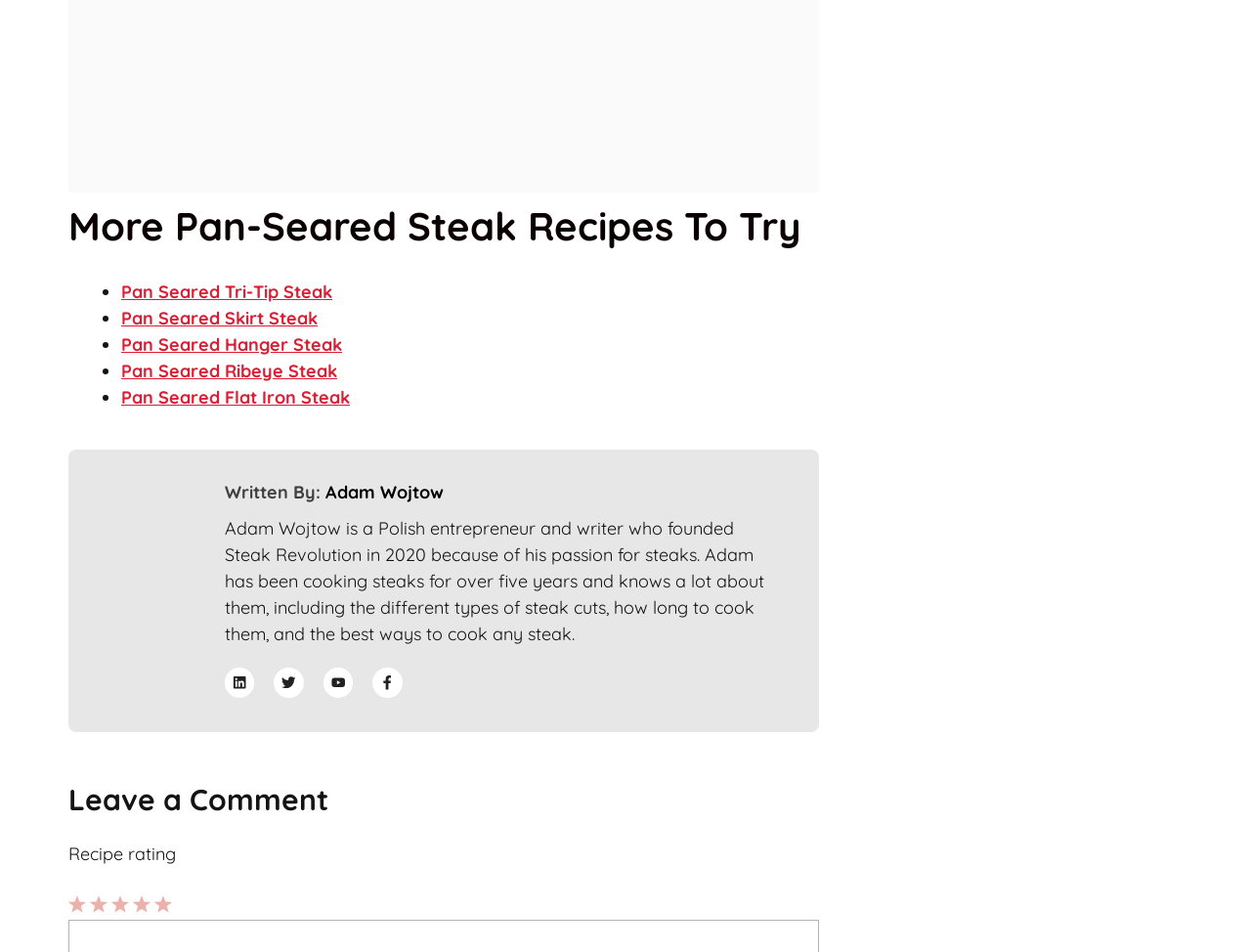What social media platforms are linked?
Based on the screenshot, provide a one-word or short-phrase response.

Instagram, Twitter, Facebook